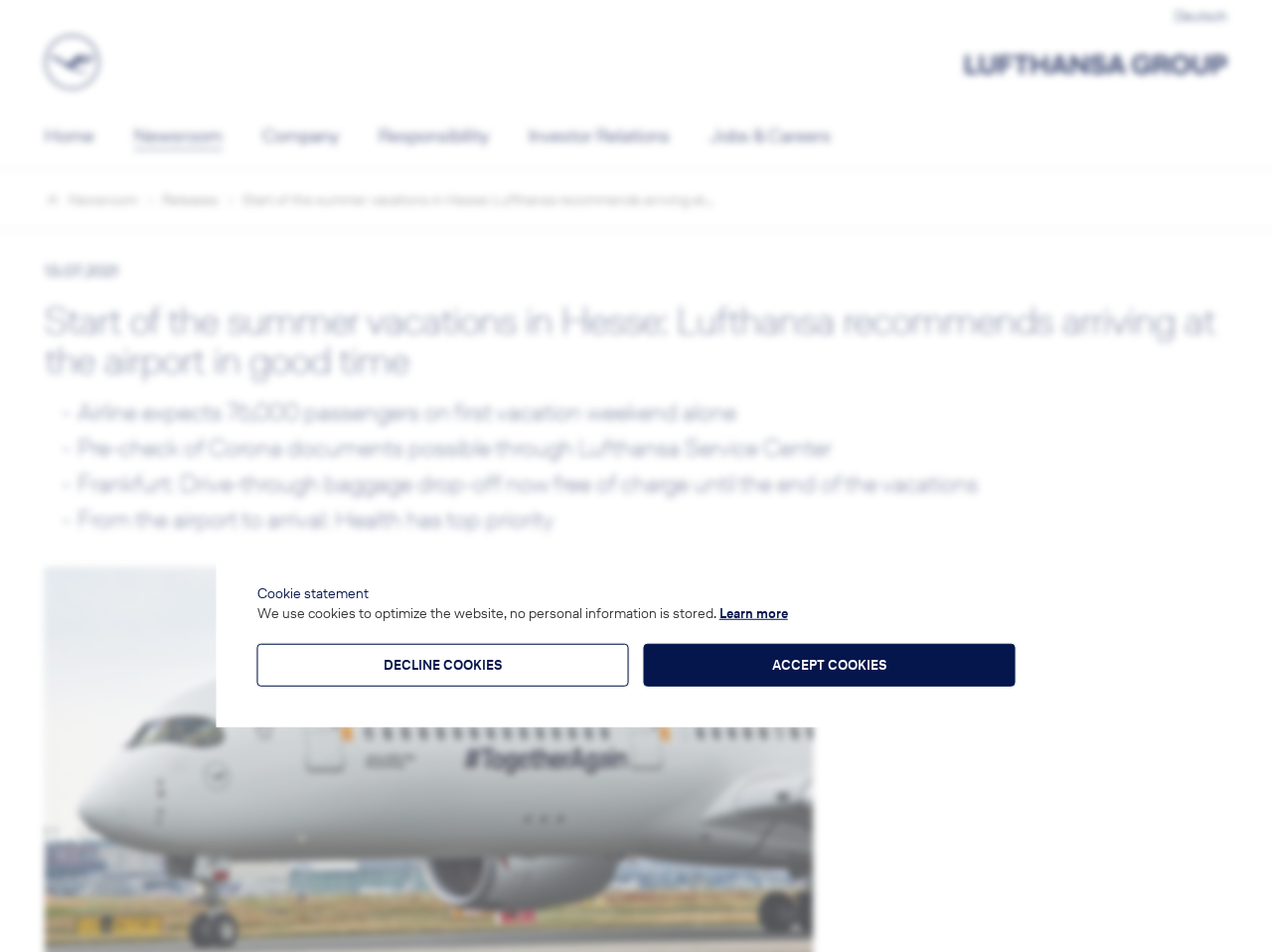Find the bounding box coordinates of the area to click in order to follow the instruction: "Switch to German language".

[0.923, 0.007, 0.965, 0.027]